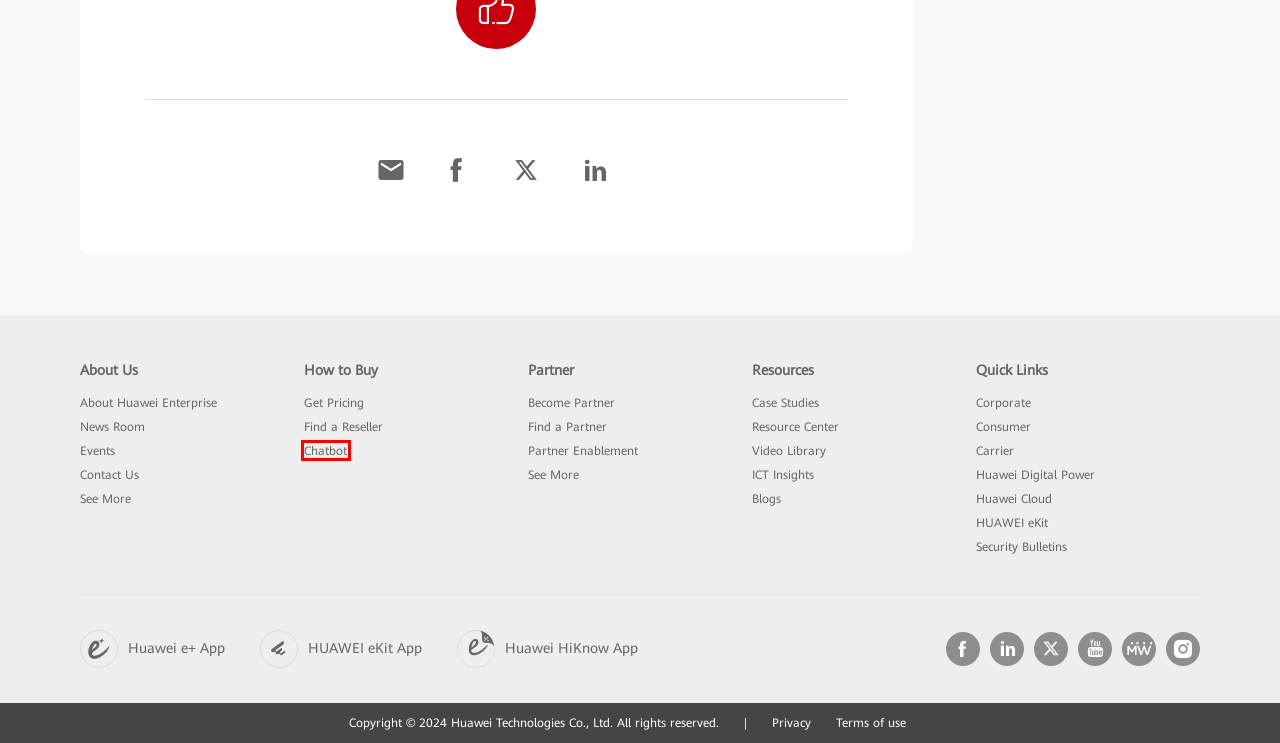You have a screenshot of a webpage with a red bounding box around an element. Select the webpage description that best matches the new webpage after clicking the element within the red bounding box. Here are the descriptions:
A. HUAWEI الإمارات
B. Marketing Material - Material List
C. Huawei Enterprise WeiKnow
D. Huawei Digital Power | Global Energy Digitalization
E. Video Library — Huawei Enterprise
F. University Home Page
G. Terms of Use - Huawei
H. 企业服务App

C